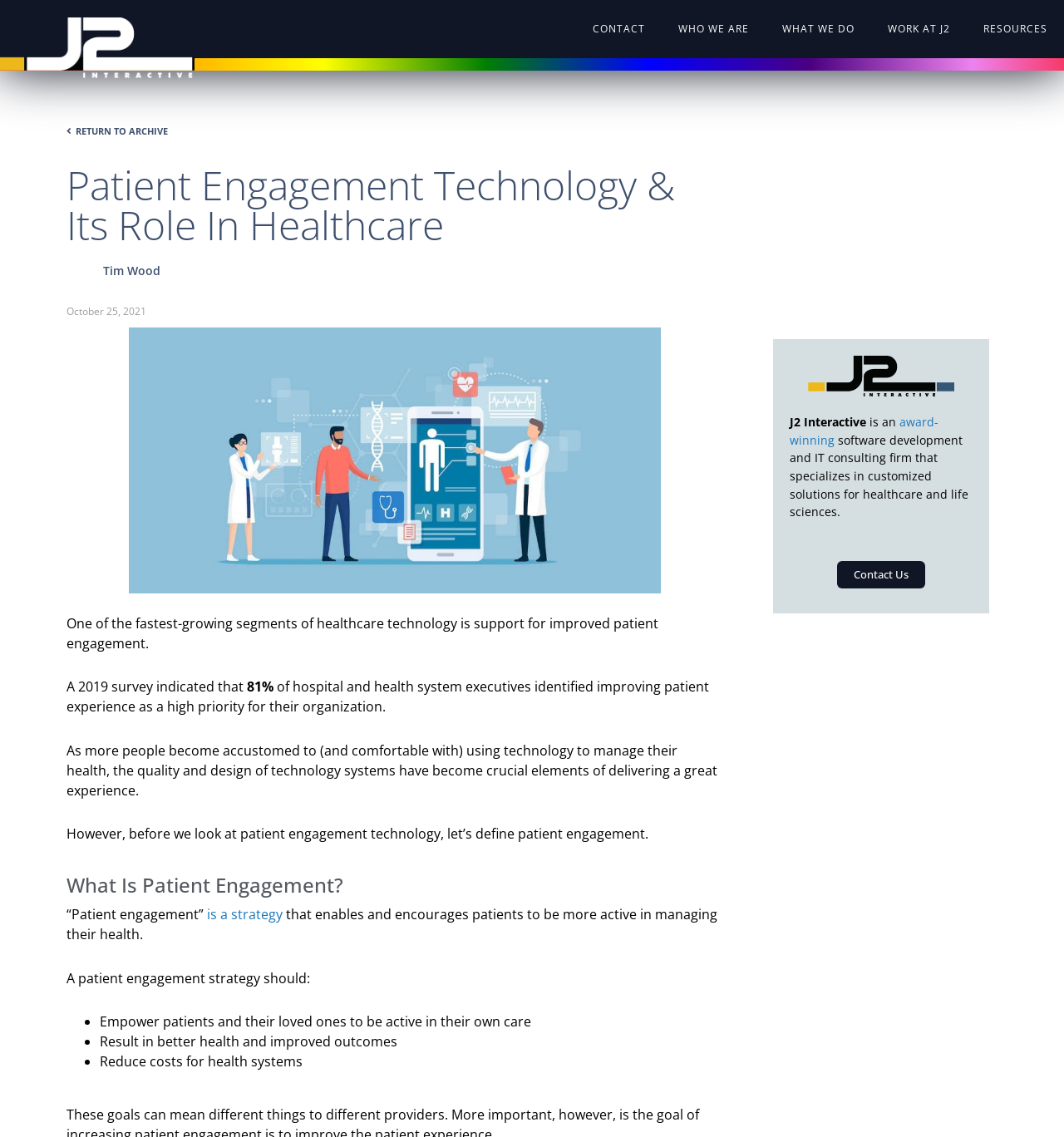Using the element description: "Food", determine the bounding box coordinates. The coordinates should be in the format [left, top, right, bottom], with values between 0 and 1.

None